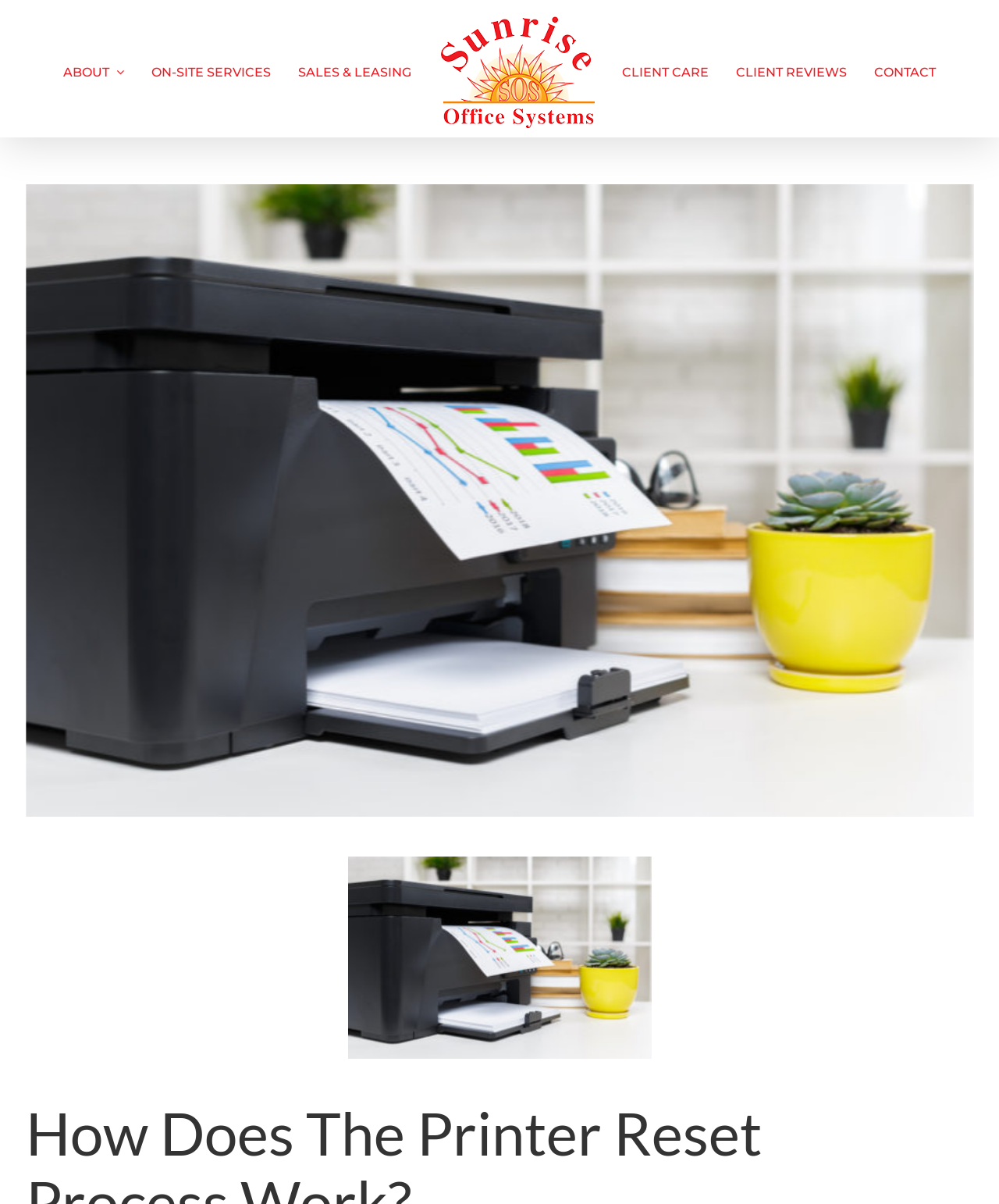Use a single word or phrase to answer the following:
What is the last item in the main menu?

CONTACT